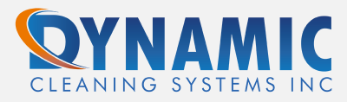What element adds a dynamic feel to the logo?
Analyze the screenshot and provide a detailed answer to the question.

The orange swirl element at the beginning of the word 'DYNAMIC' adds a dynamic and energetic feel to the logo, reflecting the company's name and mission.